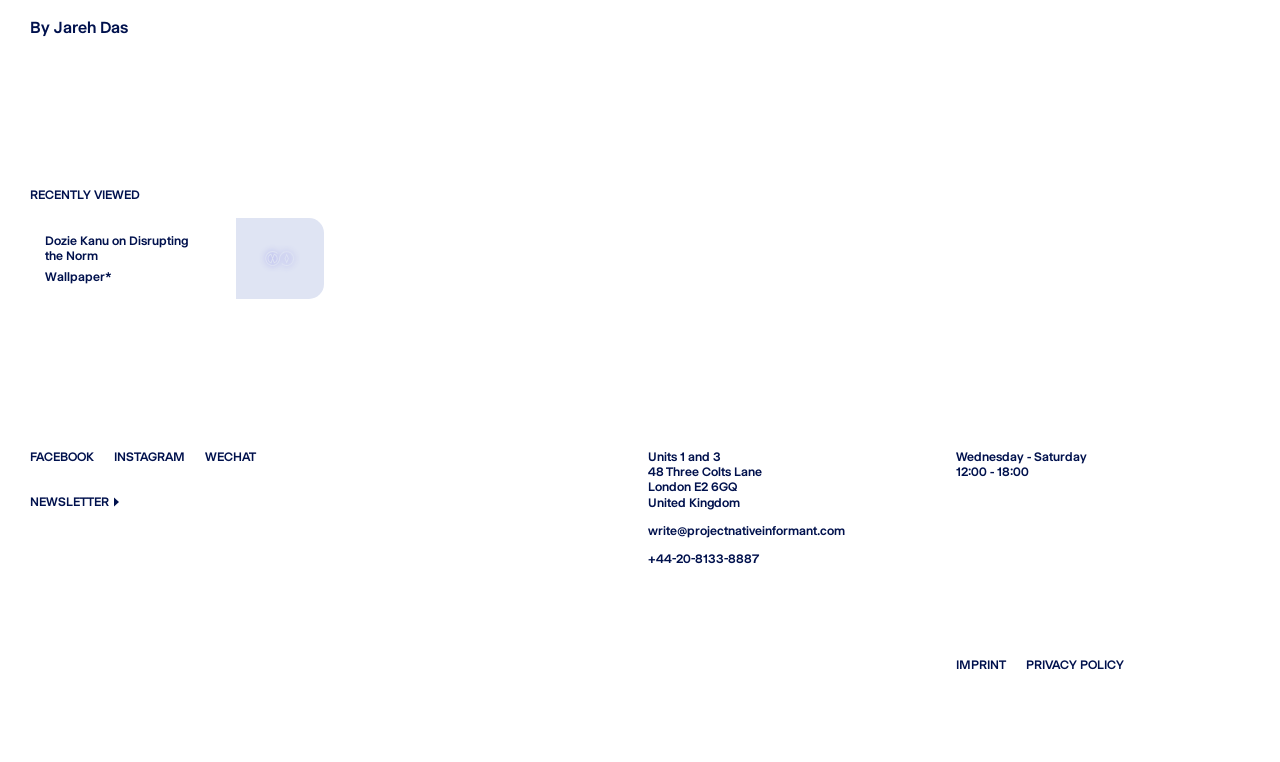What is the author's name?
Please provide a comprehensive answer based on the contents of the image.

The author's name is mentioned at the top of the webpage, in a static text element that reads 'By Jareh Das'.